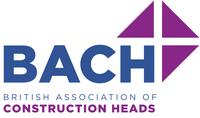Describe all significant details and elements found in the image.

The image features the logo of the British Association of Construction Heads (BACH). The logo prominently displays the acronym "BACH" in bold blue letters, symbolizing strength and professionalism in the construction education sector. Accompanying the acronym, the words "British Association of Construction Heads" are integrated below in a clean, legible font, emphasizing the organization's focus. Above the letters, there is a distinctive geometric design in purple, consisting of a triangle and a square, which enhances the logo's modern aesthetic. This visual branding effectively conveys BACH's commitment to leadership and excellence within the construction industry.